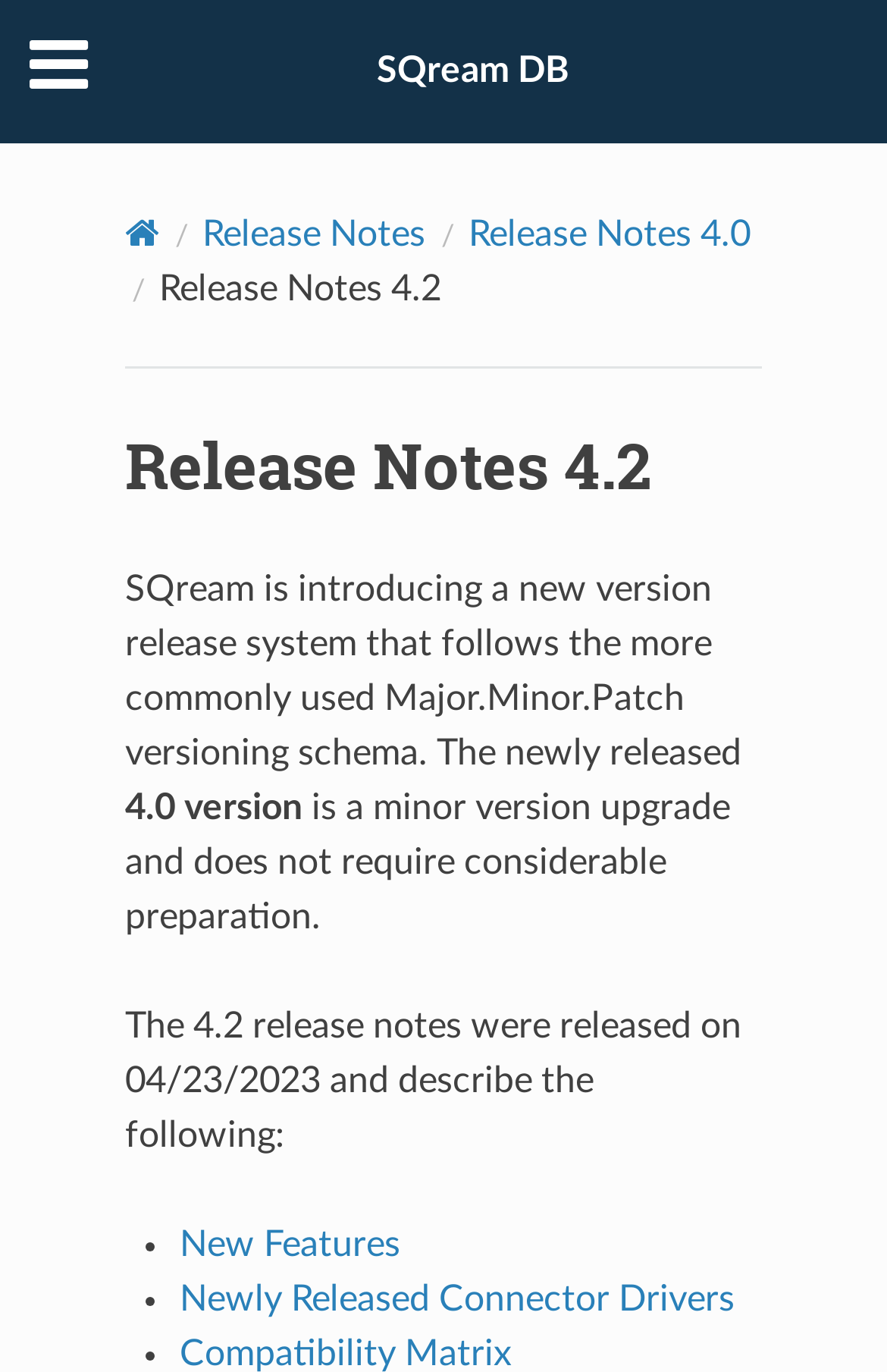Construct a thorough caption encompassing all aspects of the webpage.

The webpage is about the release notes of SQream DB version 4.2. At the top, there is a mobile navigation menu that spans the entire width of the page. Below it, there is a page navigation section that takes up most of the width, containing links to "Home", "Release Notes", and "Release Notes 4.0". The title "Release Notes 4.2" is prominently displayed in this section.

Below the navigation section, there is a horizontal separator line. Following this, there is a heading that reads "Release Notes 4.2" with a linked icon next to it. The main content of the page starts here, with a paragraph of text that explains the new version release system of SQream DB. This is followed by two more paragraphs that provide information about the 4.0 version and the 4.2 release notes.

The page then lists the contents of the 4.2 release notes, which include "New Features", "Newly Released Connector Drivers", and "Compatibility Matrix". These items are presented in a bulleted list, with each item being a link. The list takes up the lower half of the page, with the last item extending to the bottom of the page.